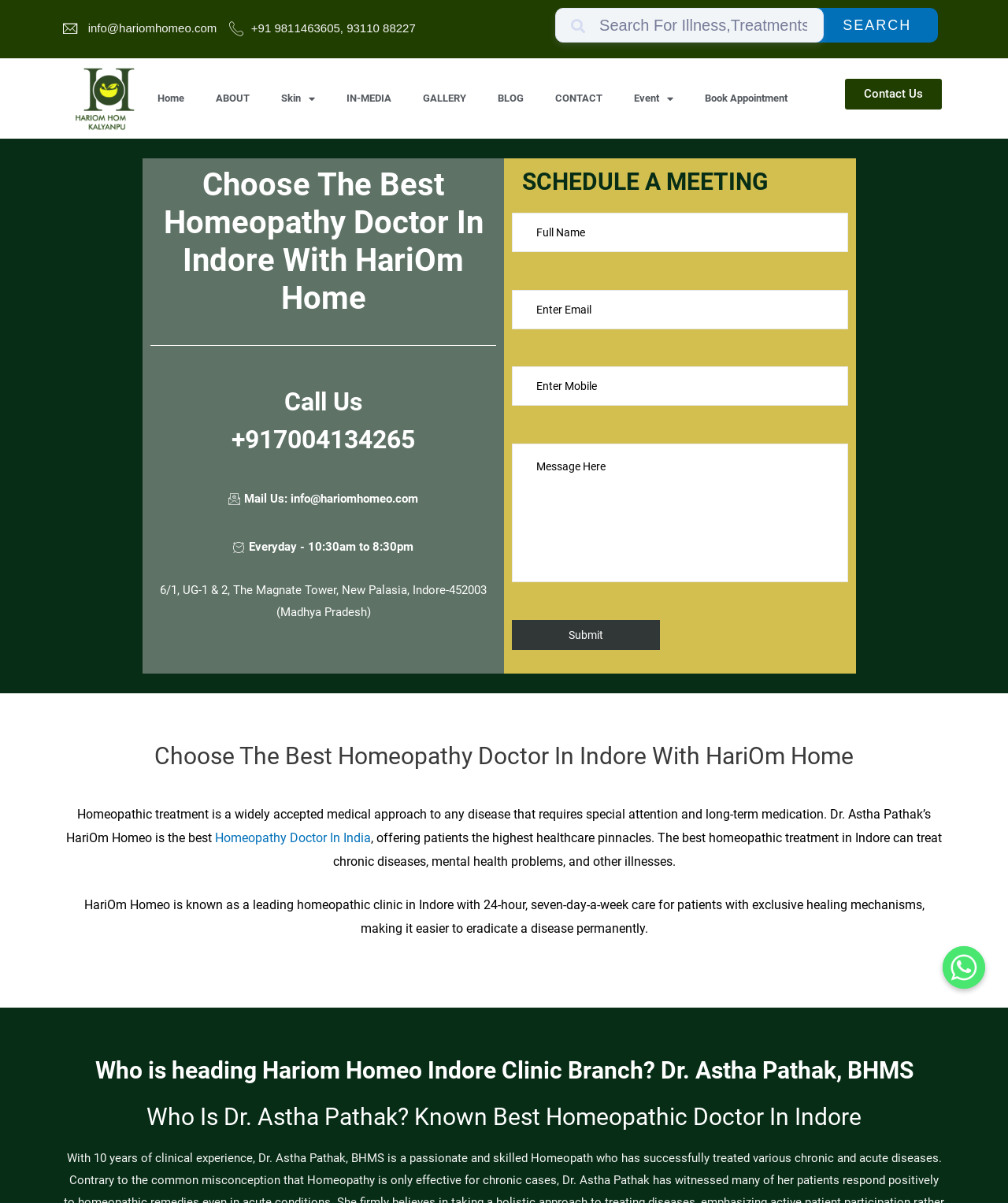Respond to the following question using a concise word or phrase: 
What is the purpose of Hariom Homeo?

To provide homeopathic treatment